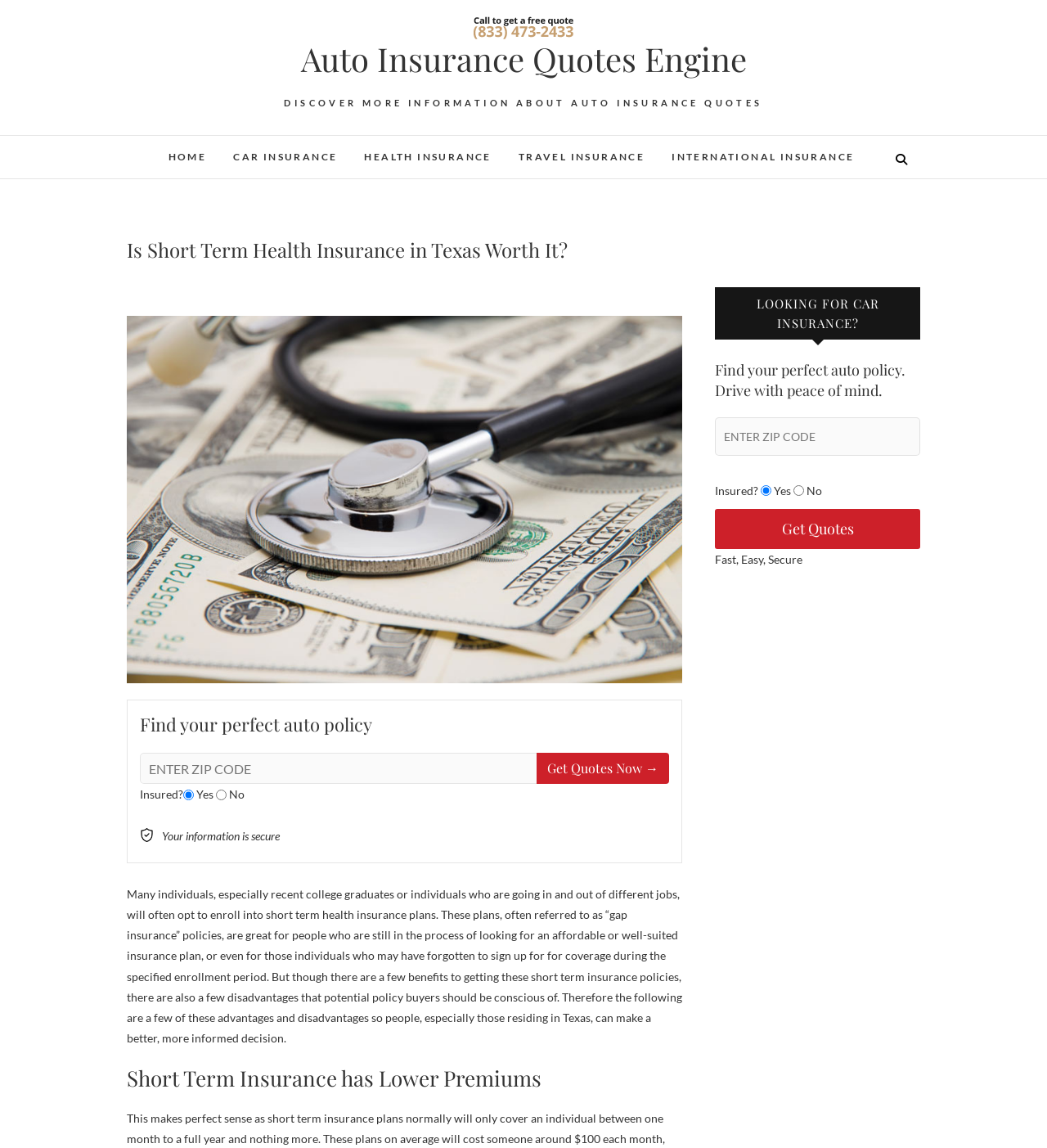Please predict the bounding box coordinates (top-left x, top-left y, bottom-right x, bottom-right y) for the UI element in the screenshot that fits the description: parent_node: Dave Christensen value="Search"

None